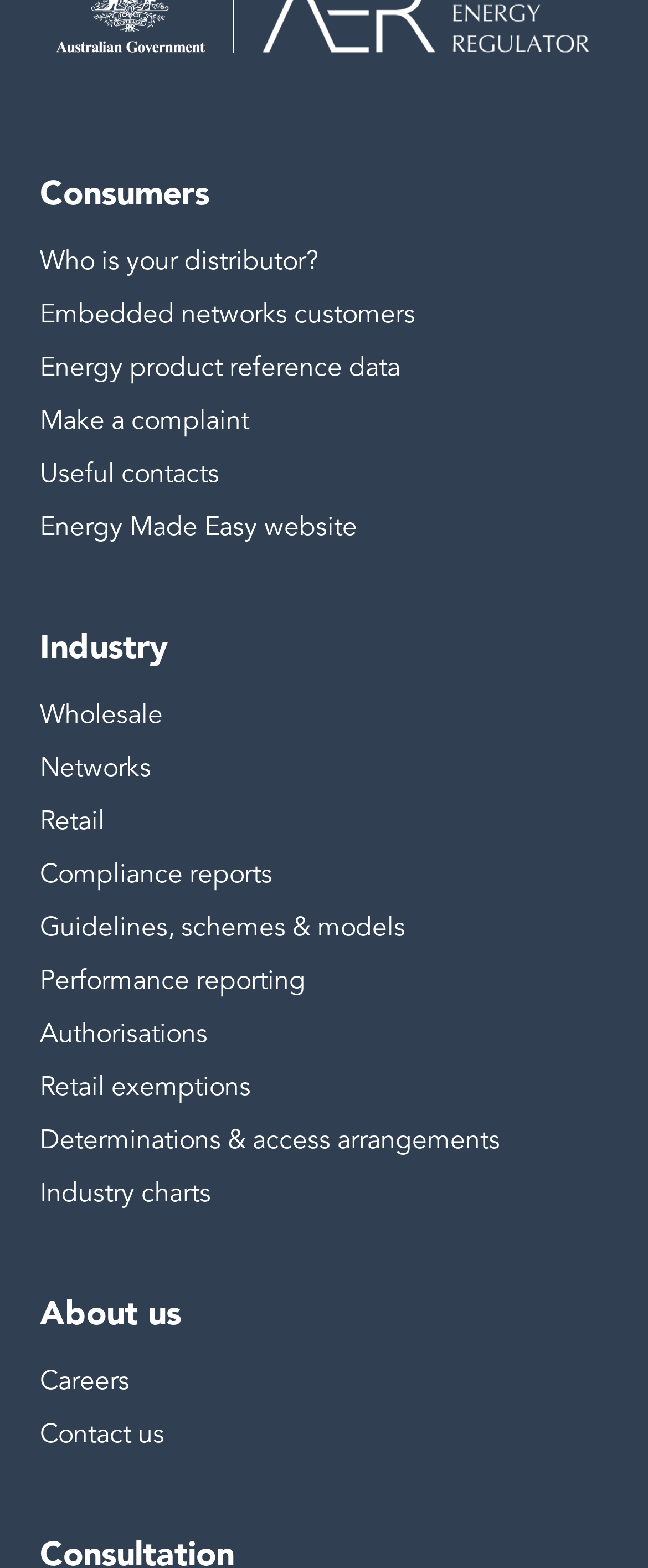Please specify the bounding box coordinates of the area that should be clicked to accomplish the following instruction: "View Compliance reports". The coordinates should consist of four float numbers between 0 and 1, i.e., [left, top, right, bottom].

[0.062, 0.546, 0.421, 0.568]